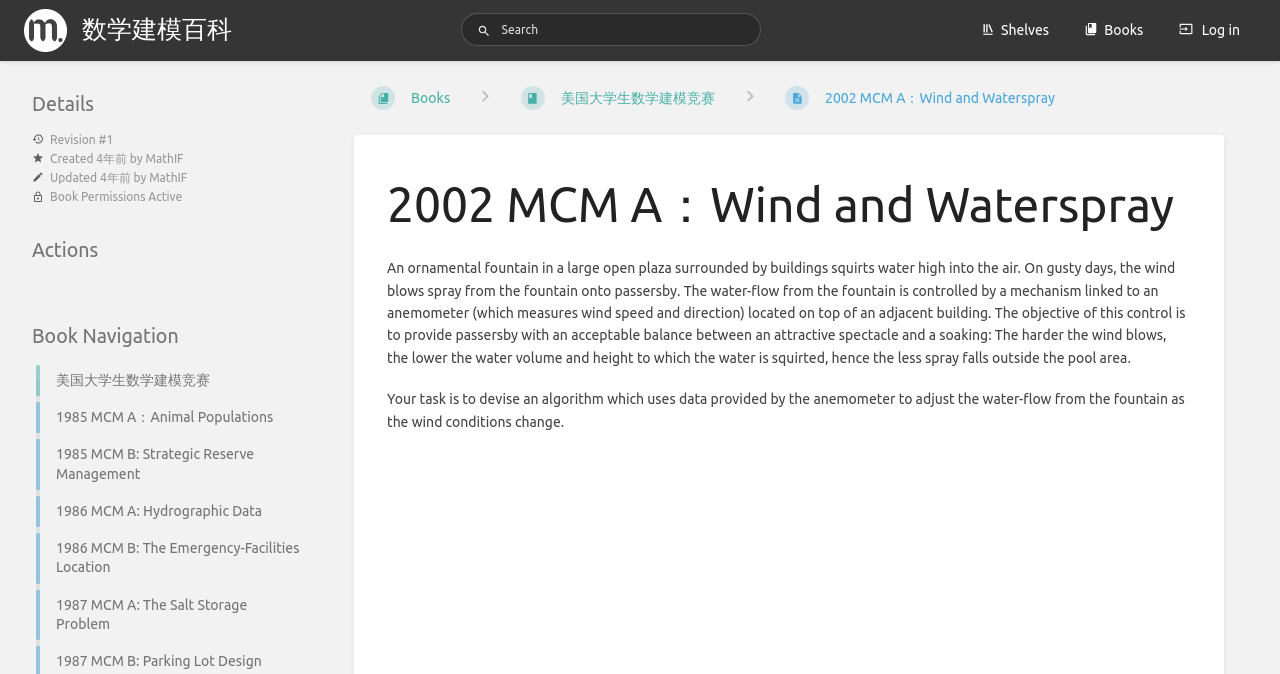Using the provided description: "Books", find the bounding box coordinates of the corresponding UI element. The output should be four float numbers between 0 and 1, in the format [left, top, right, bottom].

[0.835, 0.004, 0.906, 0.085]